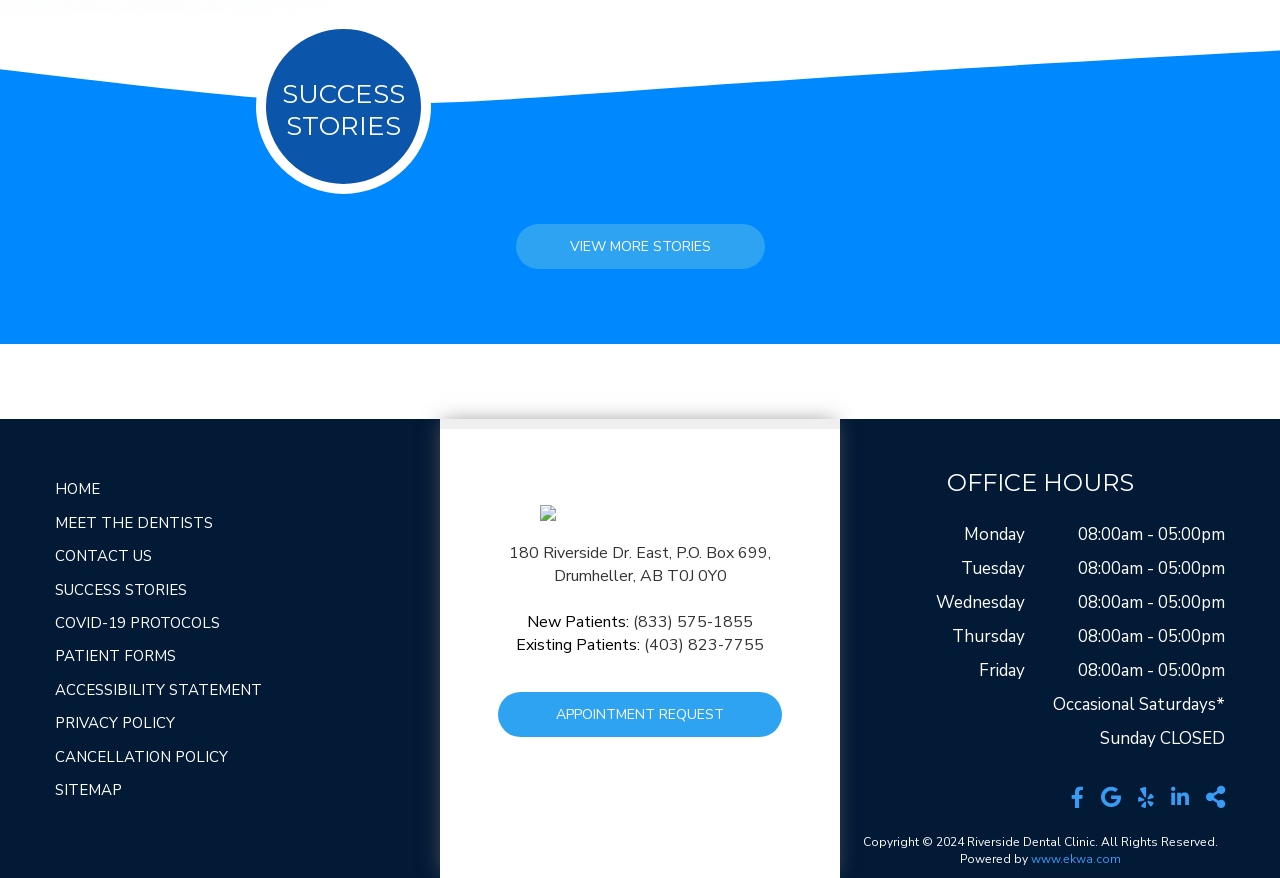Please study the image and answer the question comprehensively:
What is the address of the clinic?

The address of the clinic can be found in the section below the 'Riverside Dental' logo, where it is listed as '180 Riverside Dr. East, P.O. Box 699, Drumheller, AB T0J 0Y0'.